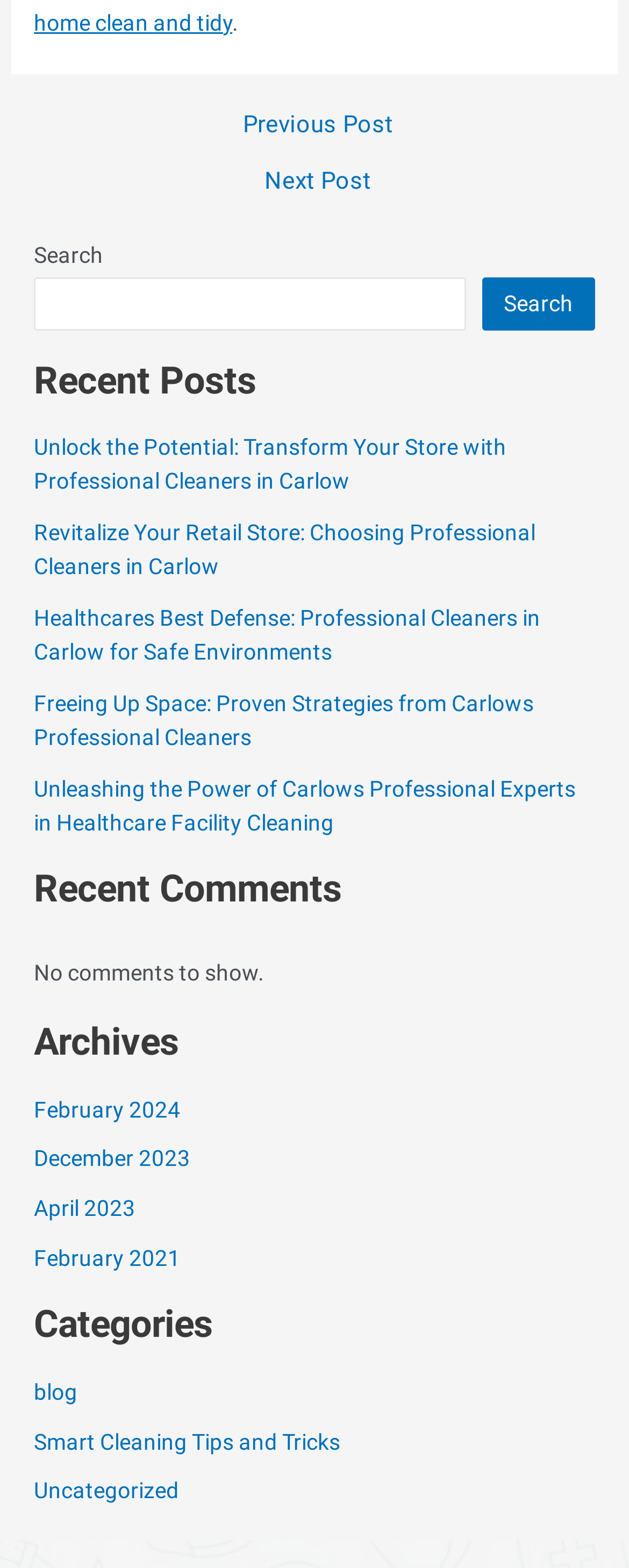Use a single word or phrase to answer the question:
What is the category with the shortest name?

blog